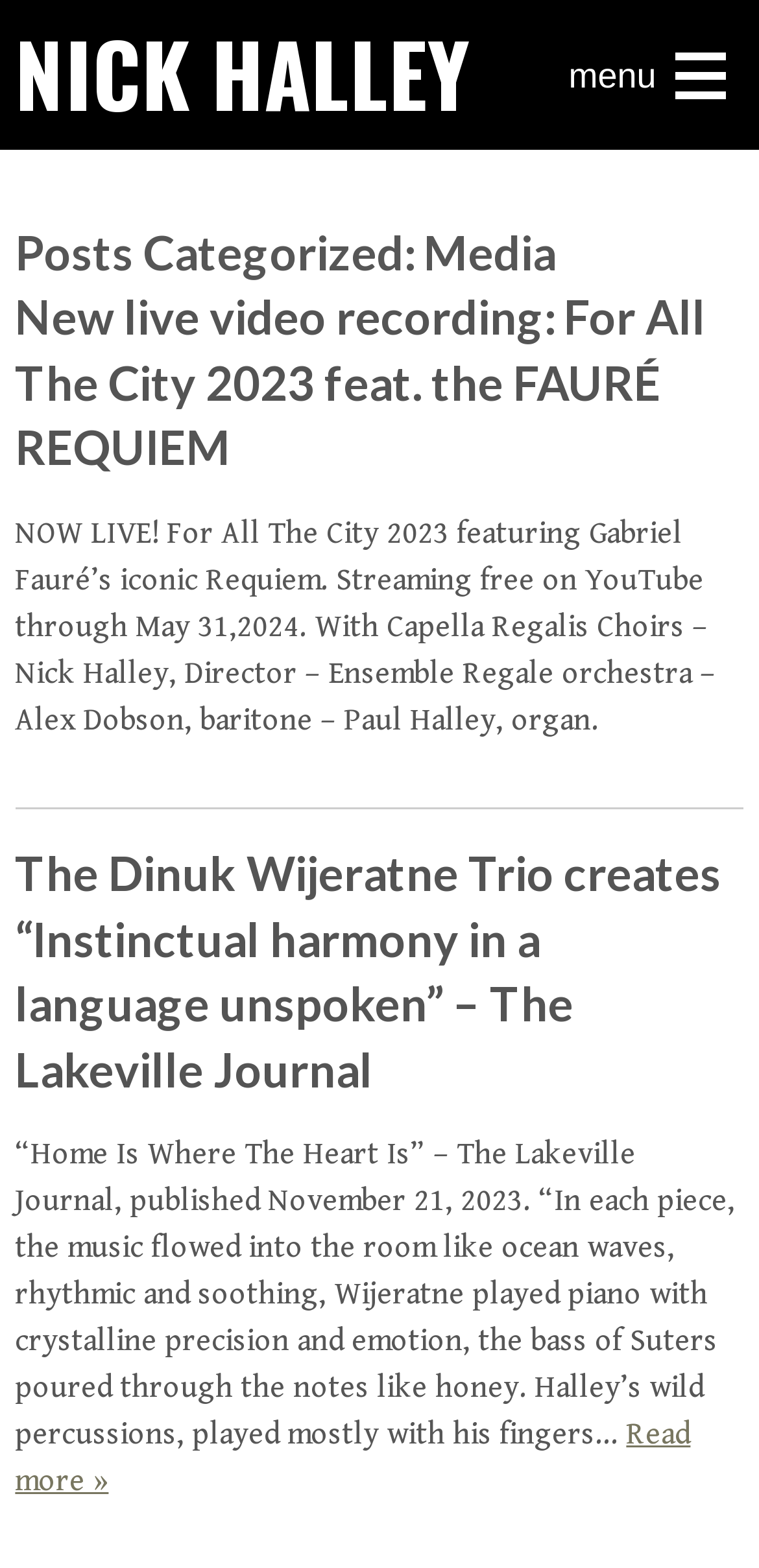What is the name of the orchestra in the live video recording?
Using the visual information, answer the question in a single word or phrase.

Ensemble Regale